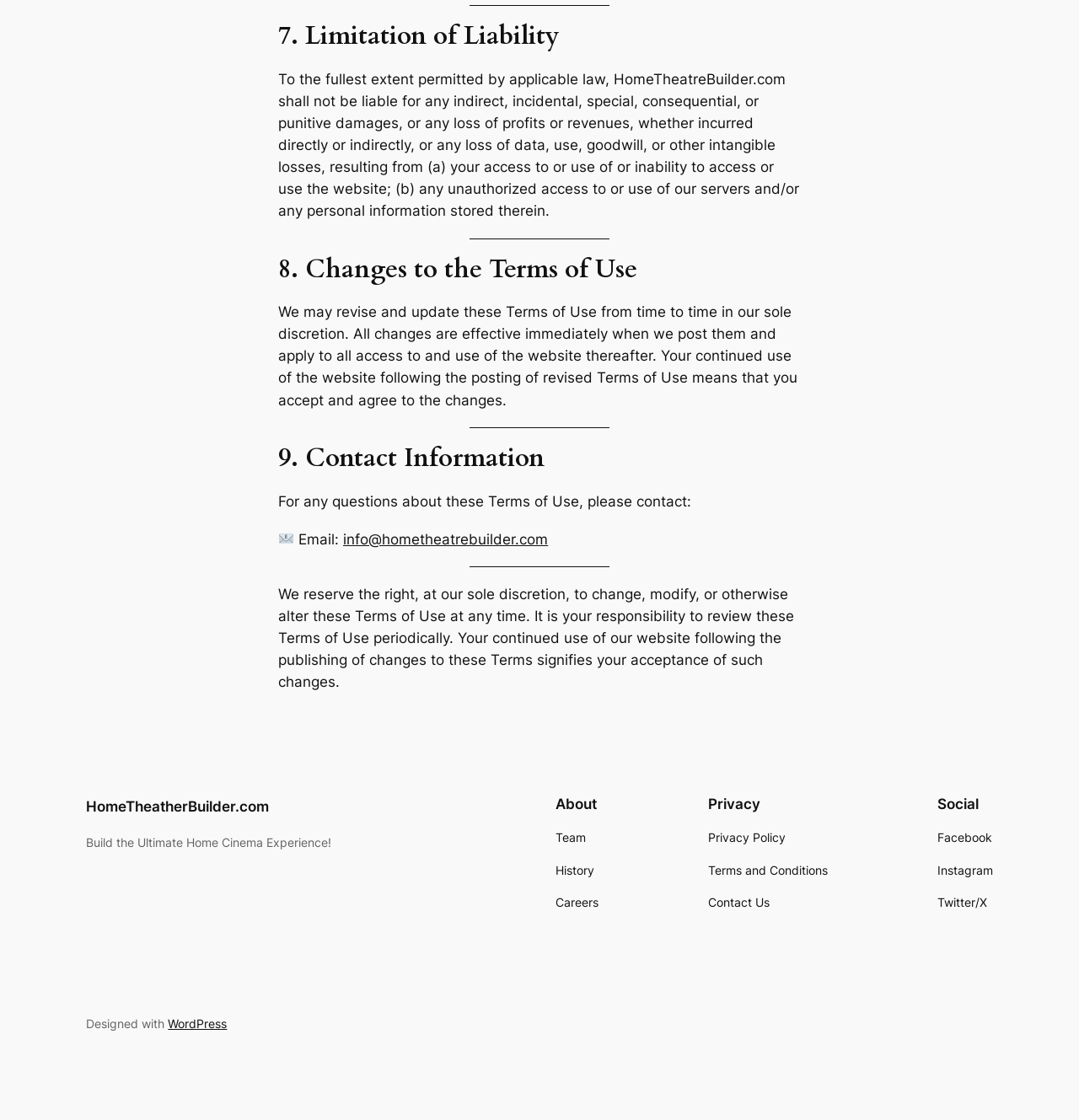Please identify the bounding box coordinates of the element's region that should be clicked to execute the following instruction: "Click on 'Team'". The bounding box coordinates must be four float numbers between 0 and 1, i.e., [left, top, right, bottom].

[0.515, 0.74, 0.543, 0.757]